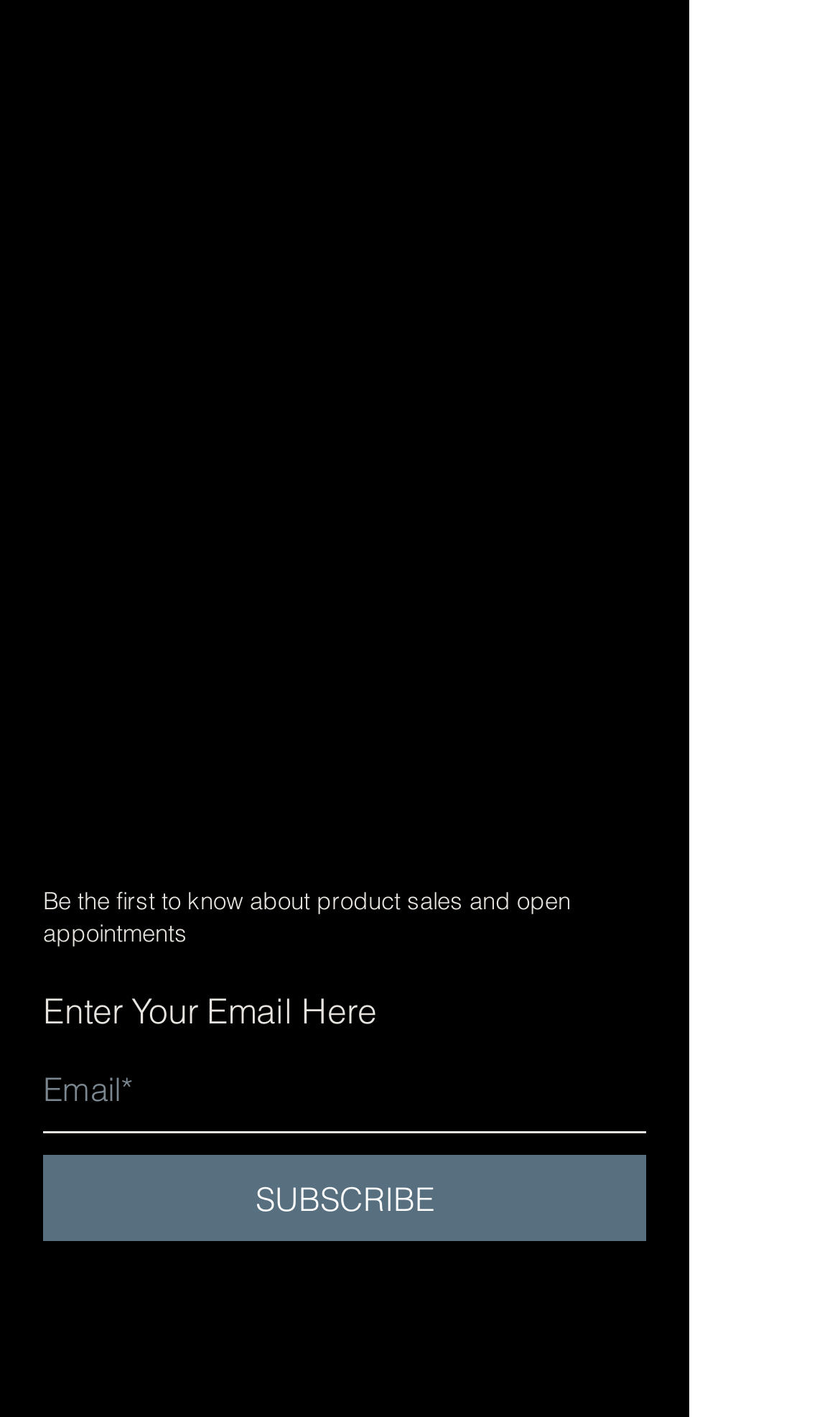Indicate the bounding box coordinates of the clickable region to achieve the following instruction: "Click on About Us."

[0.036, 0.13, 0.167, 0.15]